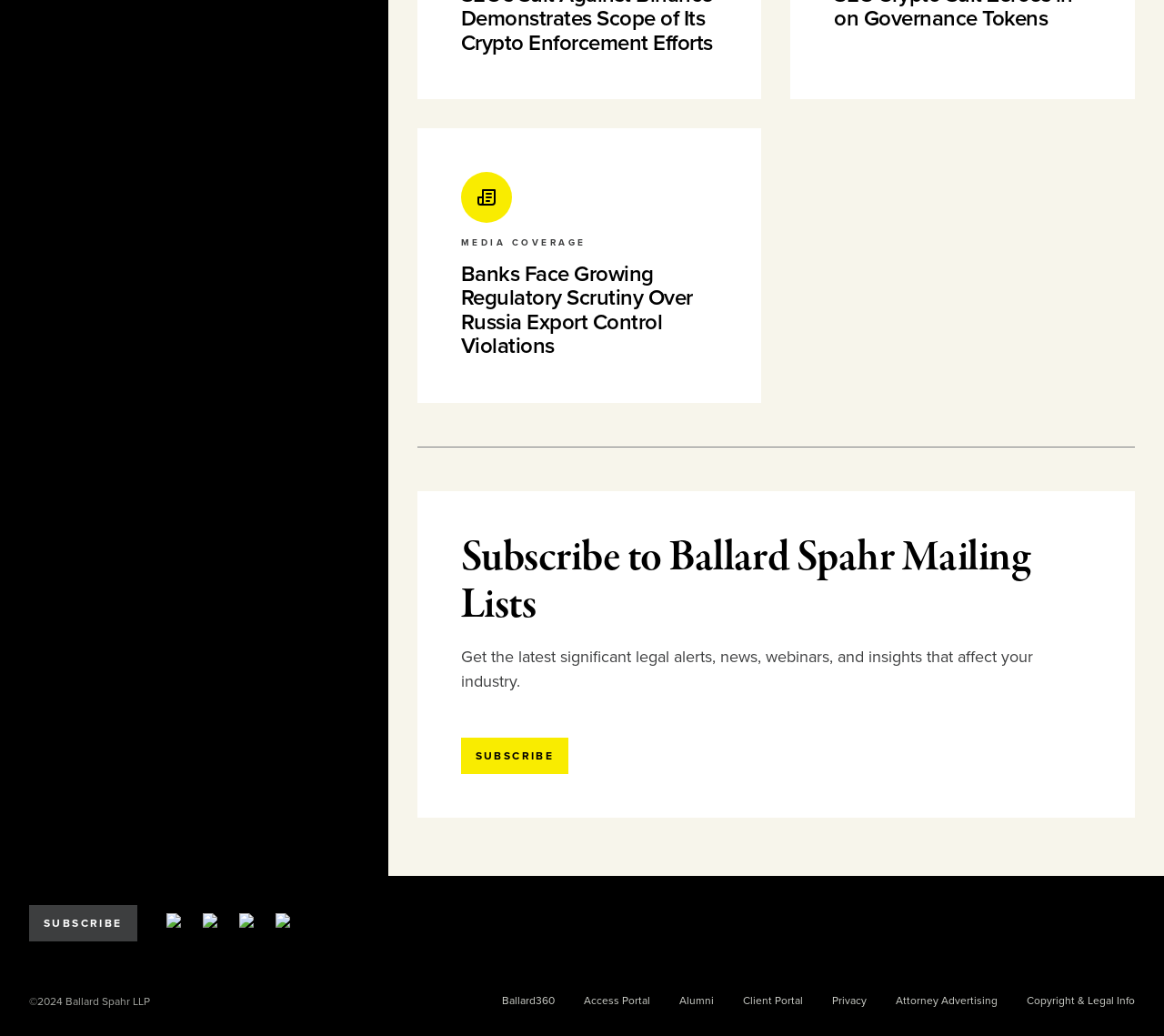Please specify the bounding box coordinates of the element that should be clicked to execute the given instruction: 'View the Privacy policy'. Ensure the coordinates are four float numbers between 0 and 1, expressed as [left, top, right, bottom].

[0.715, 0.96, 0.745, 0.972]